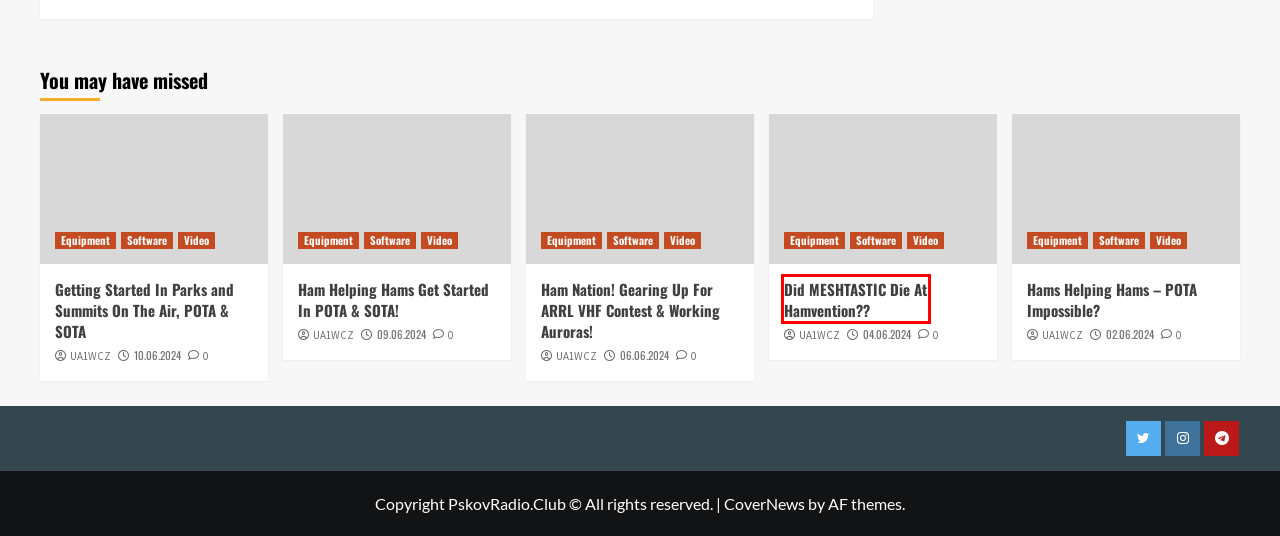A screenshot of a webpage is provided, featuring a red bounding box around a specific UI element. Identify the webpage description that most accurately reflects the new webpage after interacting with the selected element. Here are the candidates:
A. Архивы Contests - PSKOV
B. Did MESHTASTIC Die At Hamvention?? - PSKOV
C. Brazil Proposes to End Amateur Radio Exams - PSKOV
D. Ham Nation! Gearing Up For ARRL VHF Contest & Working Auroras! - PSKOV
E. Getting Started In Parks and Summits On The Air, POTA & SOTA - PSKOV
F. June 2024 - PSKOV
G. Hams Helping Hams - POTA Impossible? - PSKOV
H. Архивы VHF - PSKOV

B